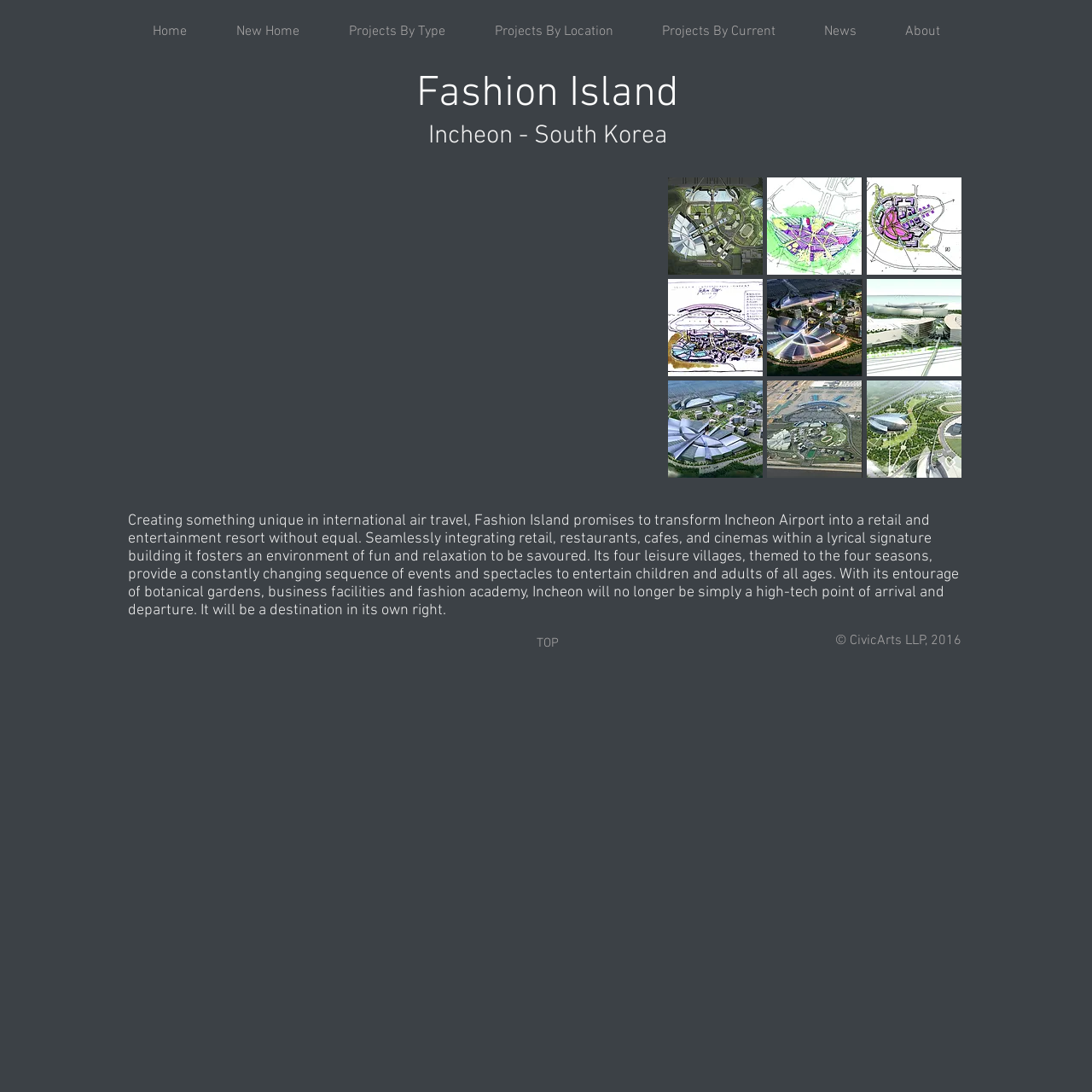Given the description of the UI element: "press to zoom", predict the bounding box coordinates in the form of [left, top, right, bottom], with each value being a float between 0 and 1.

[0.612, 0.162, 0.699, 0.252]